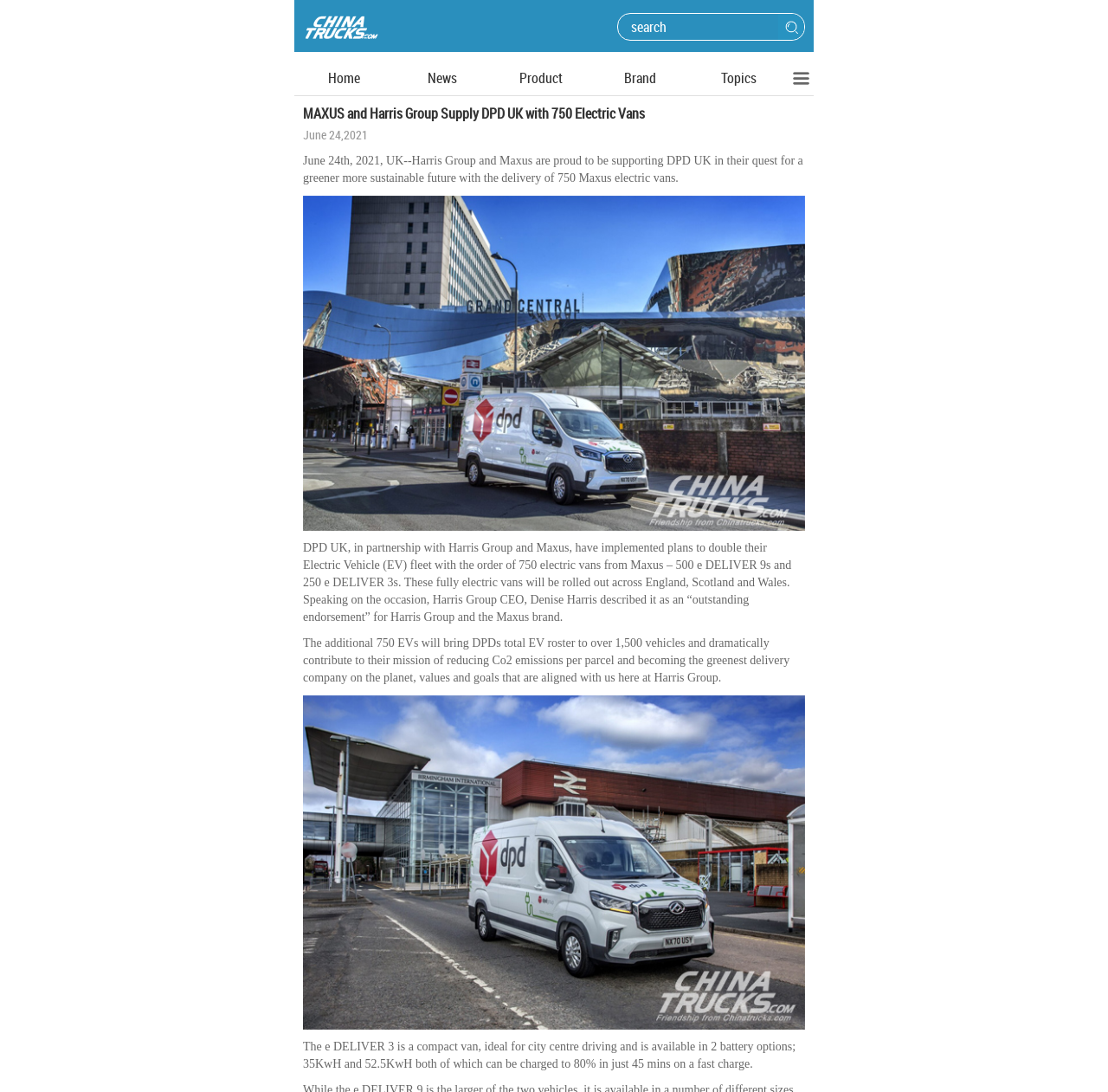Based on the element description name="q" placeholder="search", identify the bounding box coordinates for the UI element. The coordinates should be in the format (top-left x, top-left y, bottom-right x, bottom-right y) and within the 0 to 1 range.

[0.57, 0.013, 0.702, 0.036]